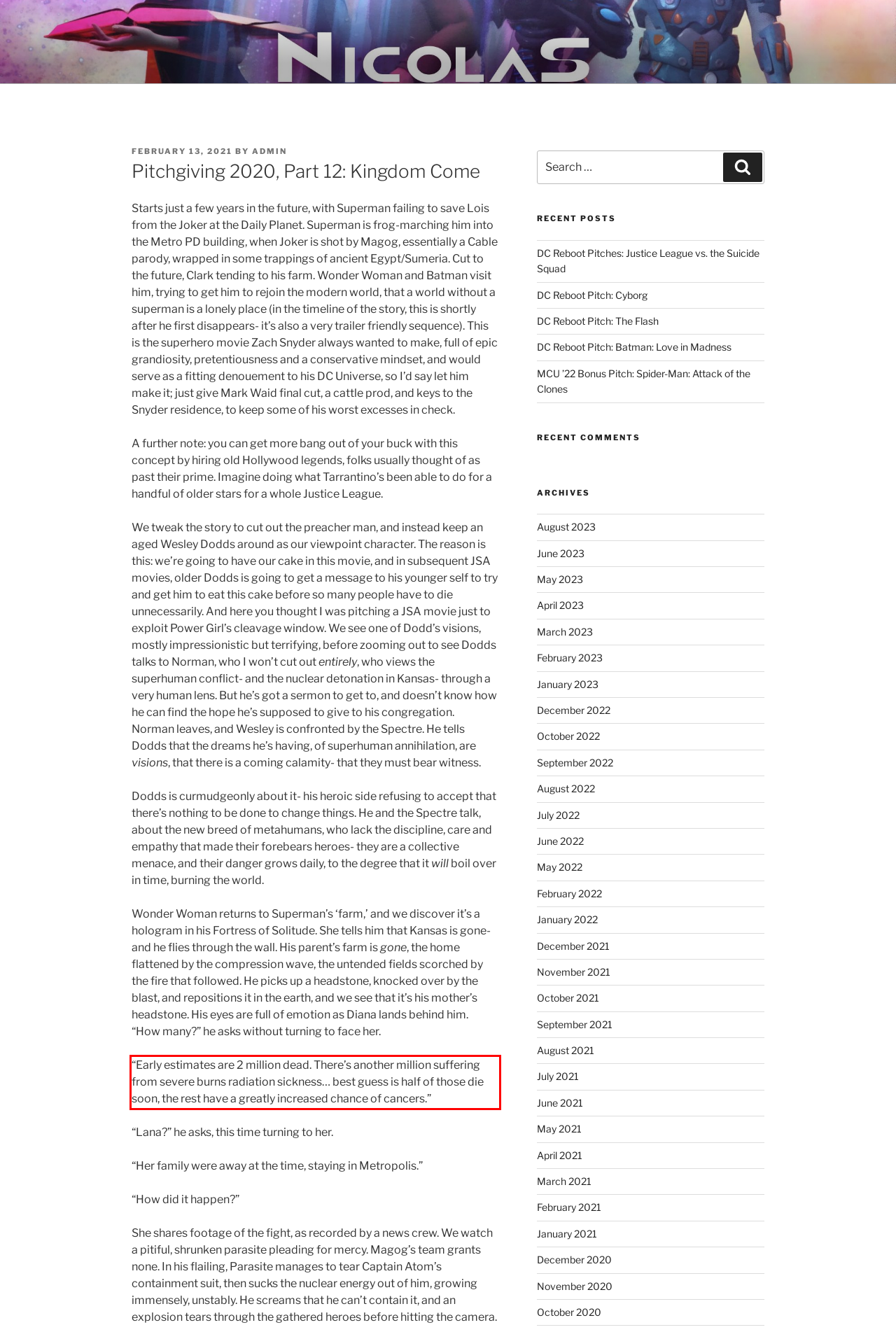Please perform OCR on the UI element surrounded by the red bounding box in the given webpage screenshot and extract its text content.

“Early estimates are 2 million dead. There’s another million suffering from severe burns radiation sickness… best guess is half of those die soon, the rest have a greatly increased chance of cancers.”